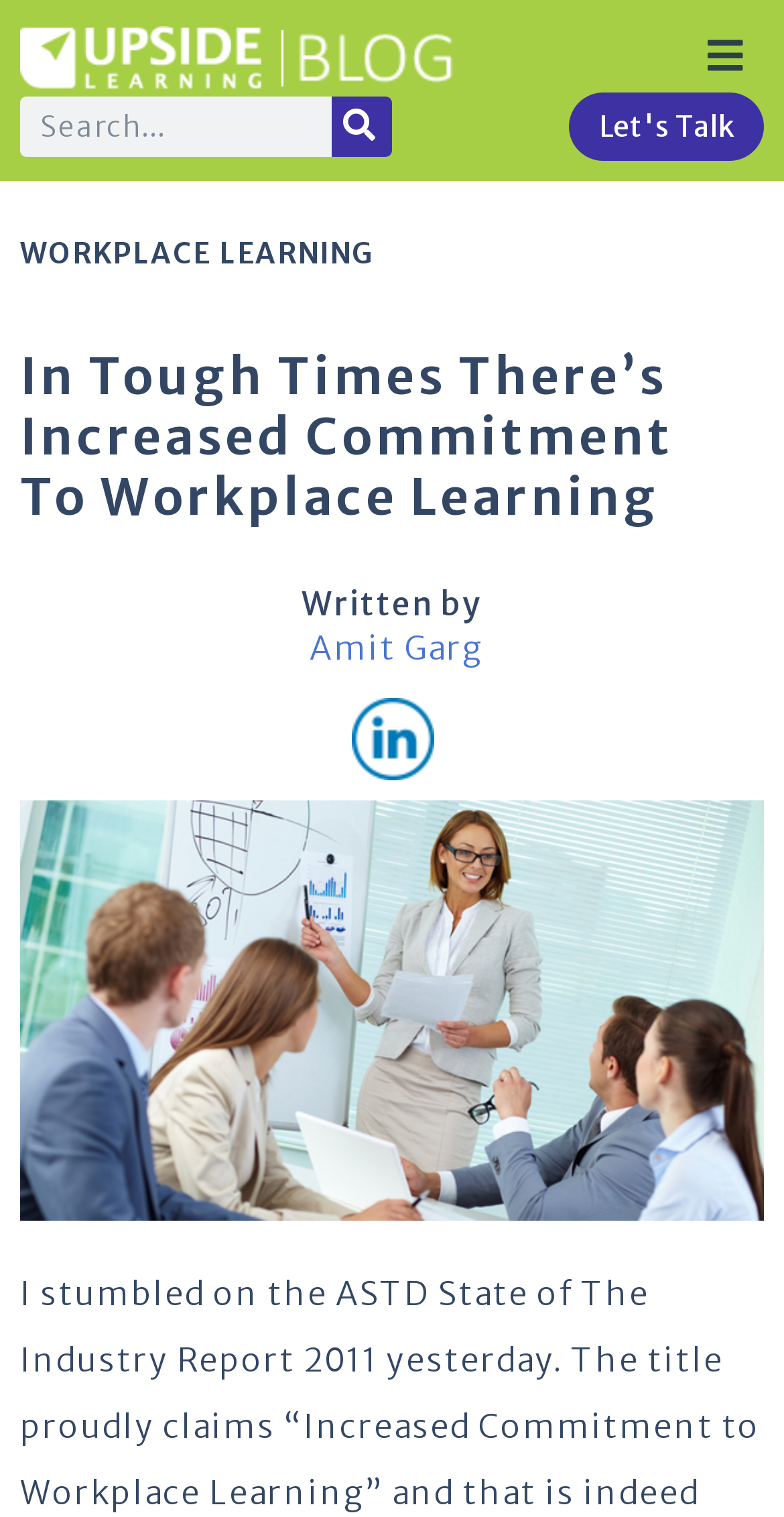Based on the element description: "Search", identify the bounding box coordinates for this UI element. The coordinates must be four float numbers between 0 and 1, listed as [left, top, right, bottom].

[0.423, 0.064, 0.5, 0.103]